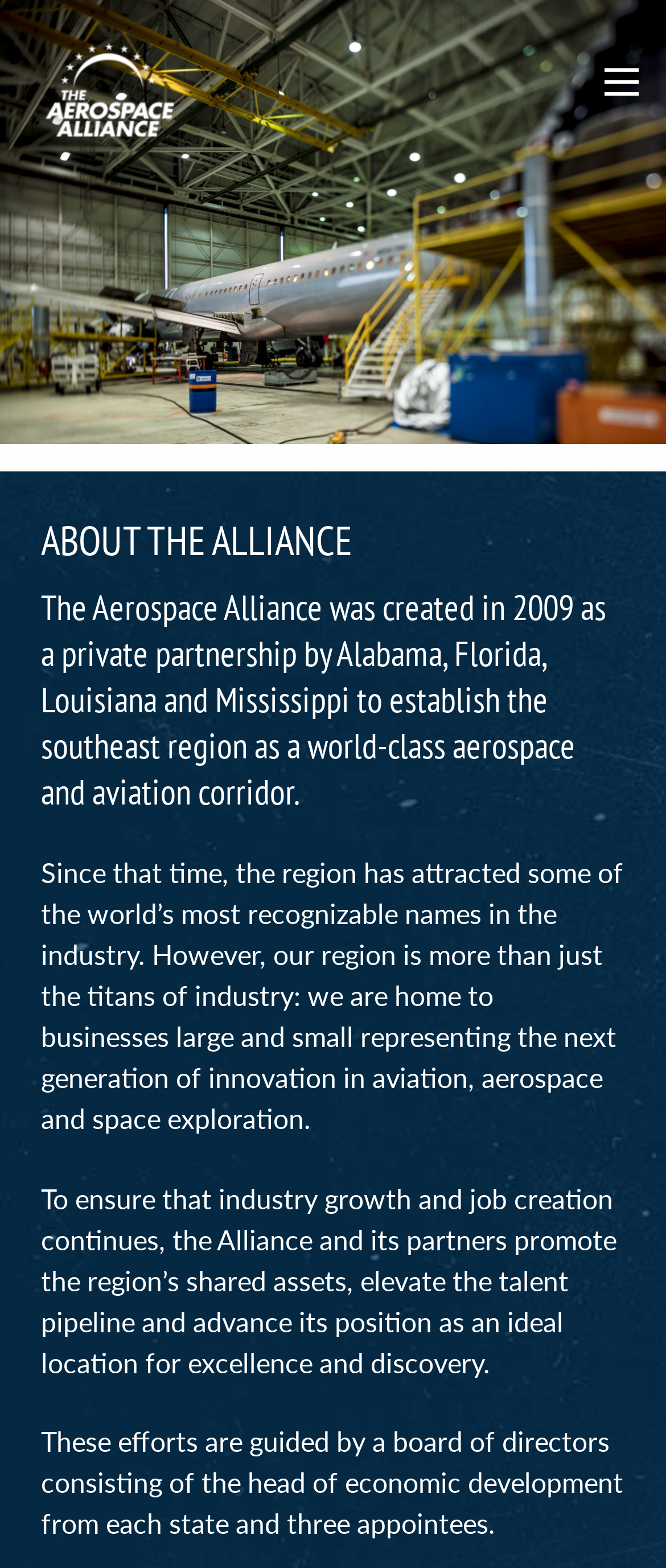What is the region known for?
Answer the question in a detailed and comprehensive manner.

The webpage describes the region as a world-class aerospace and aviation corridor, indicating that the region is known for its aerospace and aviation industry.